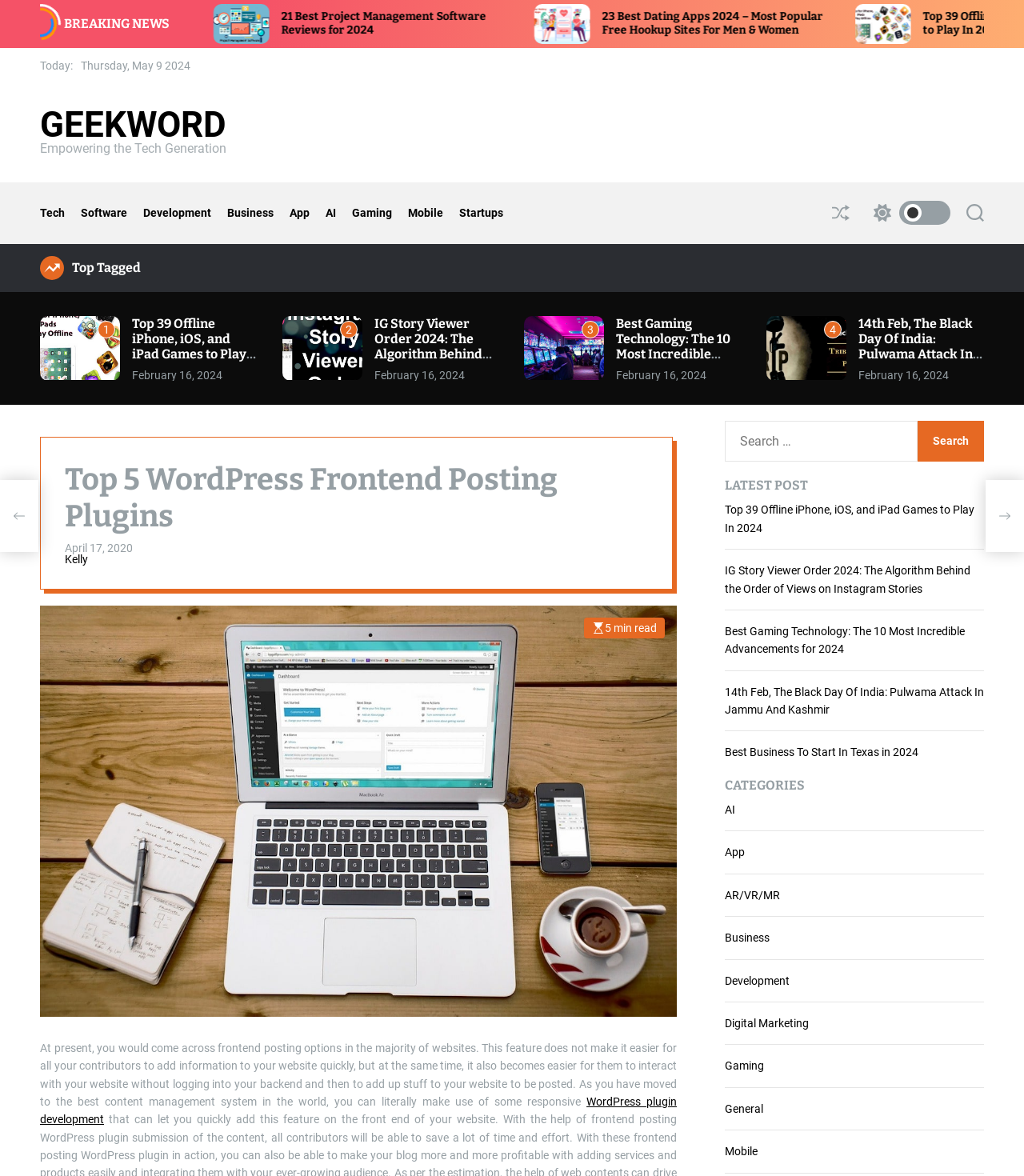Please determine the bounding box coordinates of the area that needs to be clicked to complete this task: 'View the Top 5 WordPress Frontend Posting Plugins'. The coordinates must be four float numbers between 0 and 1, formatted as [left, top, right, bottom].

[0.063, 0.393, 0.633, 0.455]